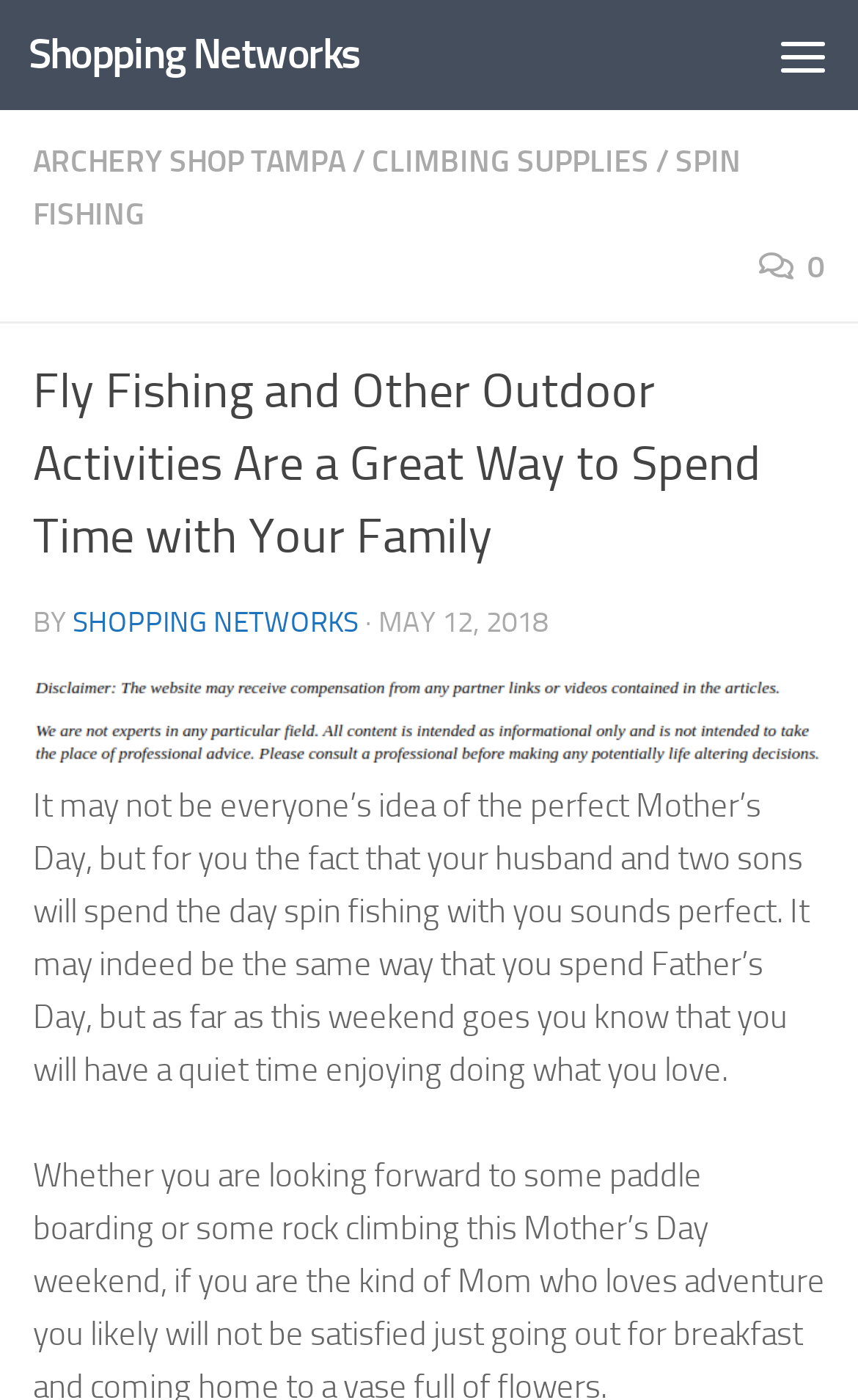Please give a succinct answer to the question in one word or phrase:
What is the purpose of the webpage?

Shopping